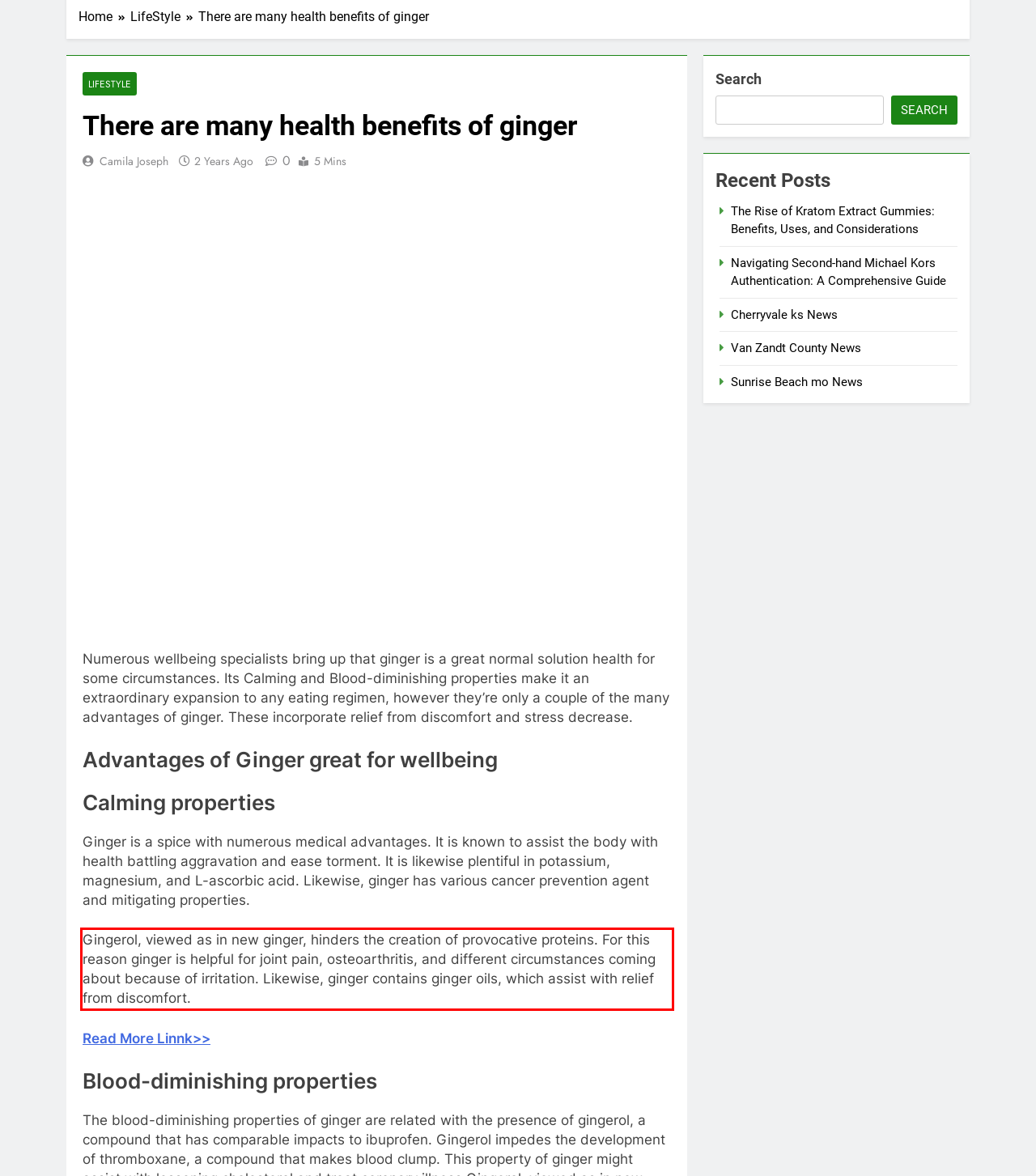View the screenshot of the webpage and identify the UI element surrounded by a red bounding box. Extract the text contained within this red bounding box.

Gingerol, viewed as in new ginger, hinders the creation of provocative proteins. For this reason ginger is helpful for joint pain, osteoarthritis, and different circumstances coming about because of irritation. Likewise, ginger contains ginger oils, which assist with relief from discomfort.